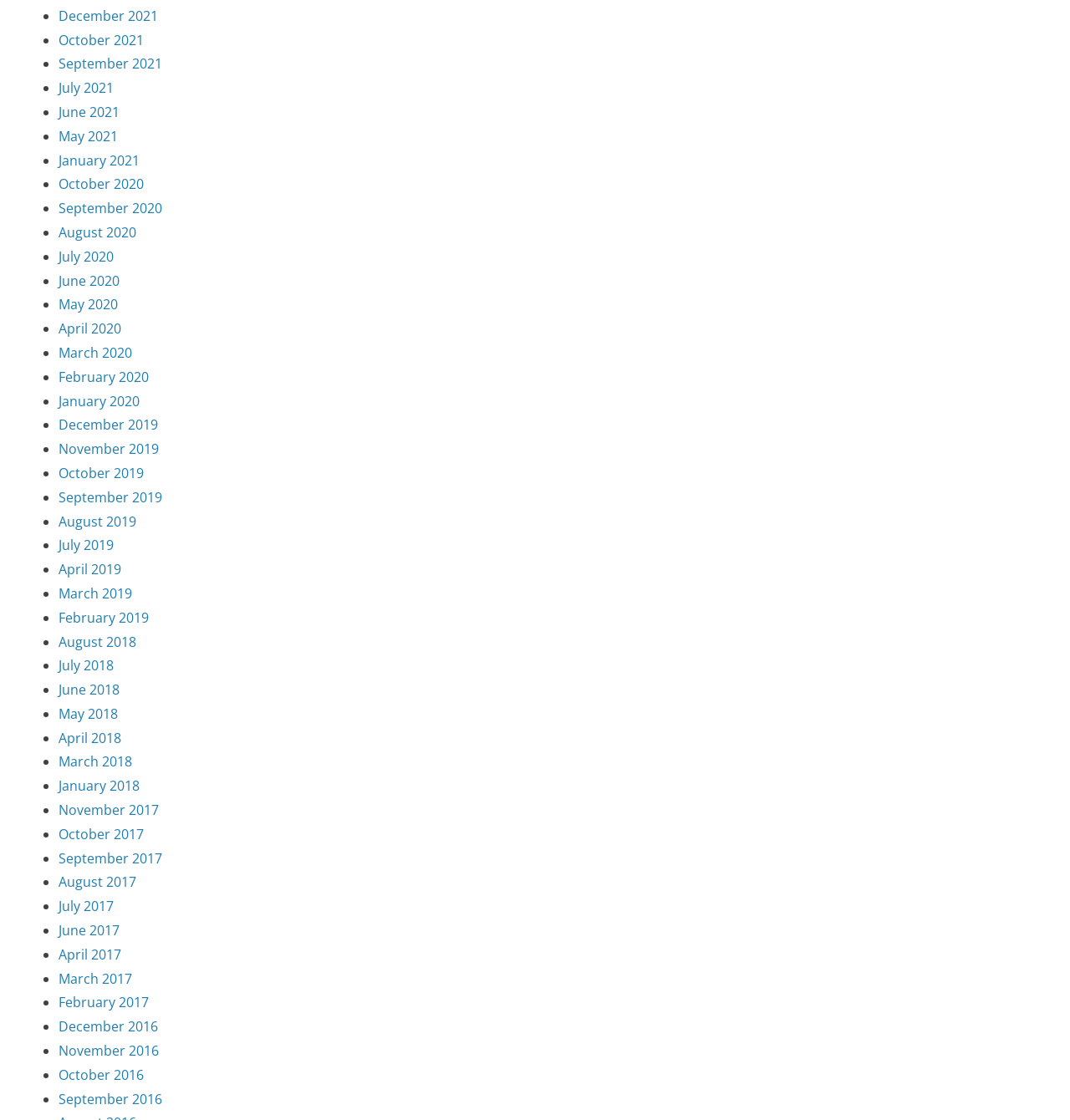How many months are listed in 2021?
Using the image as a reference, deliver a detailed and thorough answer to the question.

I counted the number of links related to 2021 and found that there are 6 months listed: January, February, March, April, May, and June.